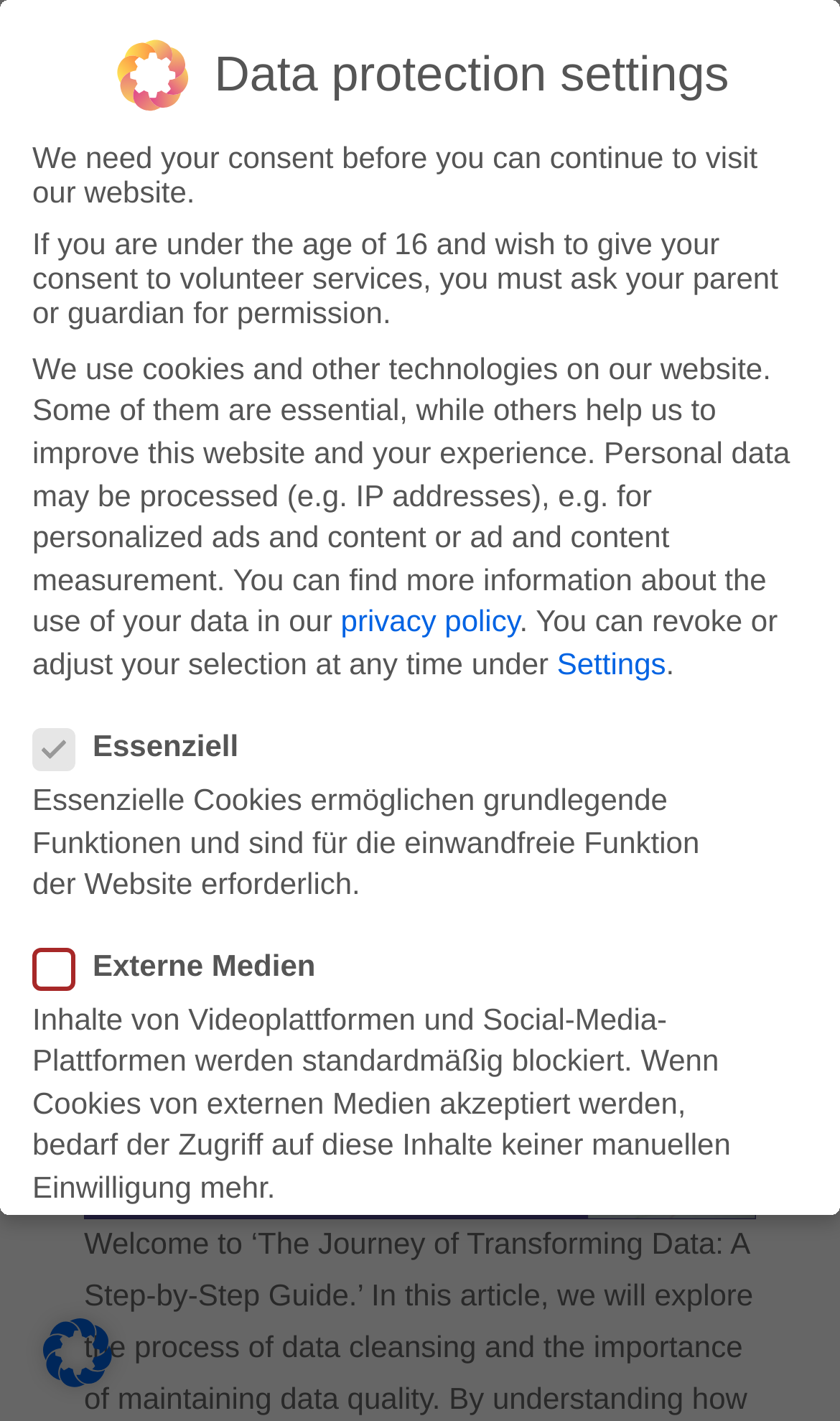What is the name of the software company?
Kindly answer the question with as much detail as you can.

The name of the software company can be found by looking at the top of the webpage, where the company's logo and name are displayed. The name of the company is 'SPC Software'.